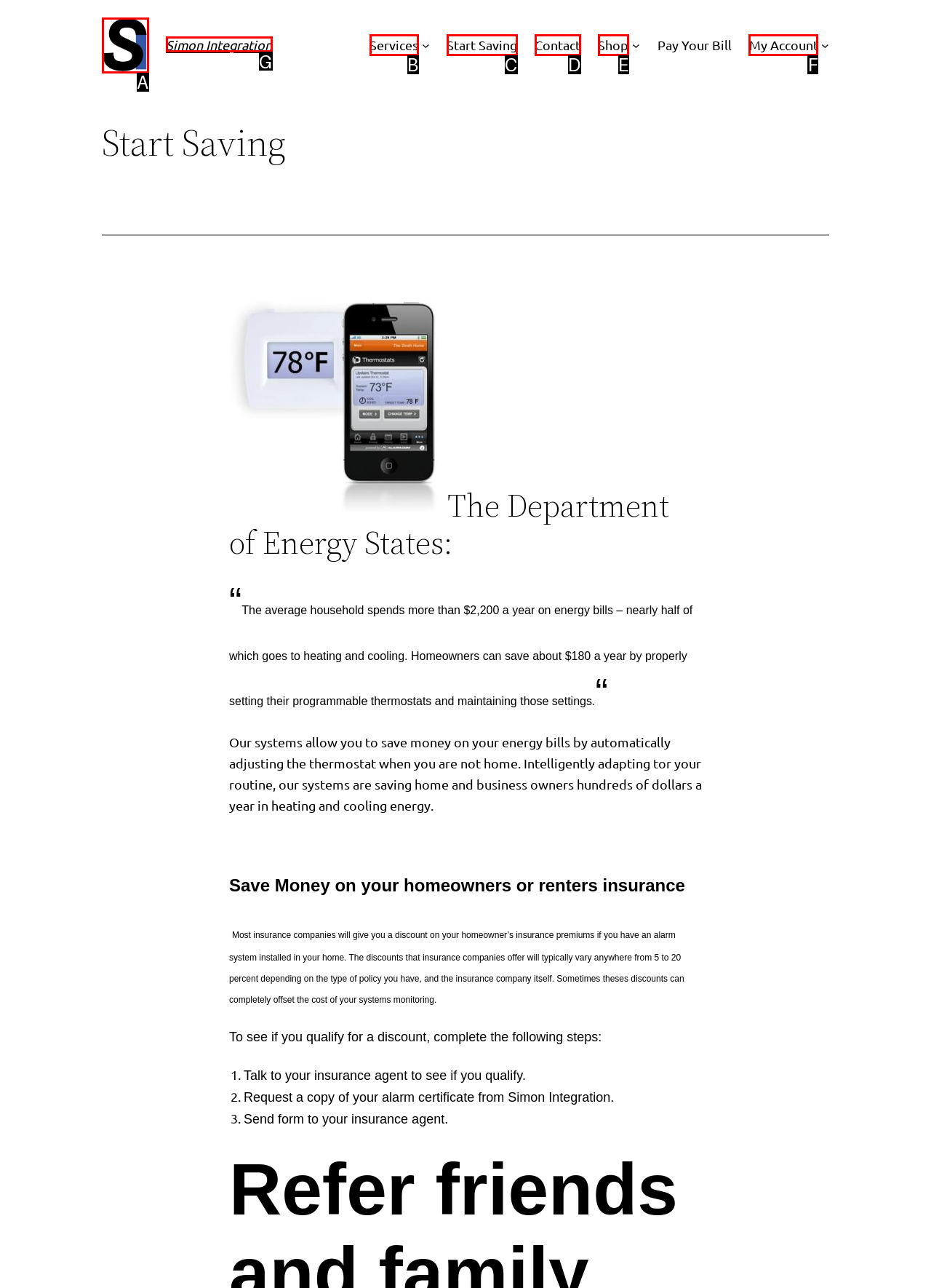Identify the HTML element that best matches the description: by Topic. Provide your answer by selecting the corresponding letter from the given options.

None